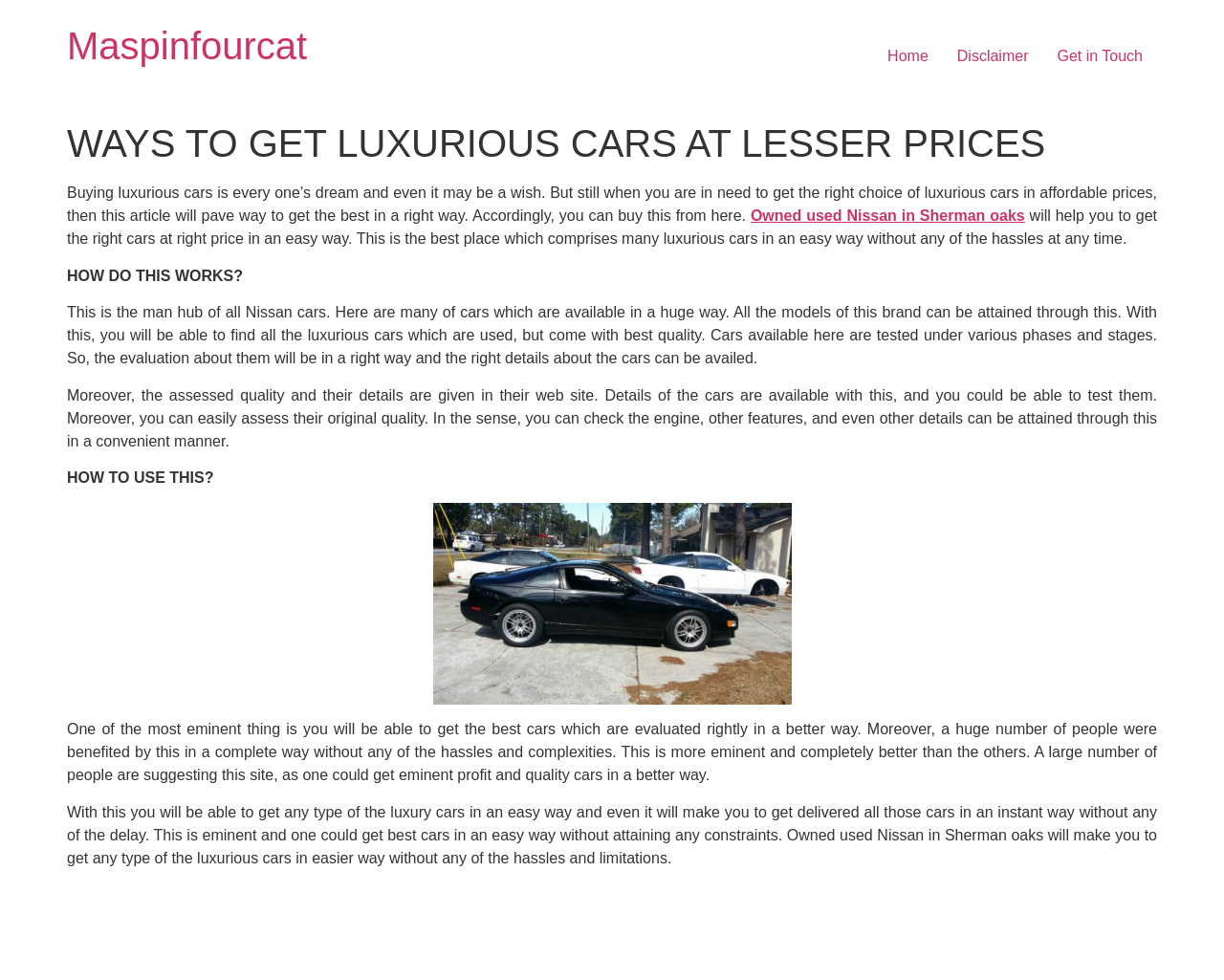Using floating point numbers between 0 and 1, provide the bounding box coordinates in the format (top-left x, top-left y, bottom-right x, bottom-right y). Locate the UI element described here: Get in Touch

[0.852, 0.038, 0.945, 0.077]